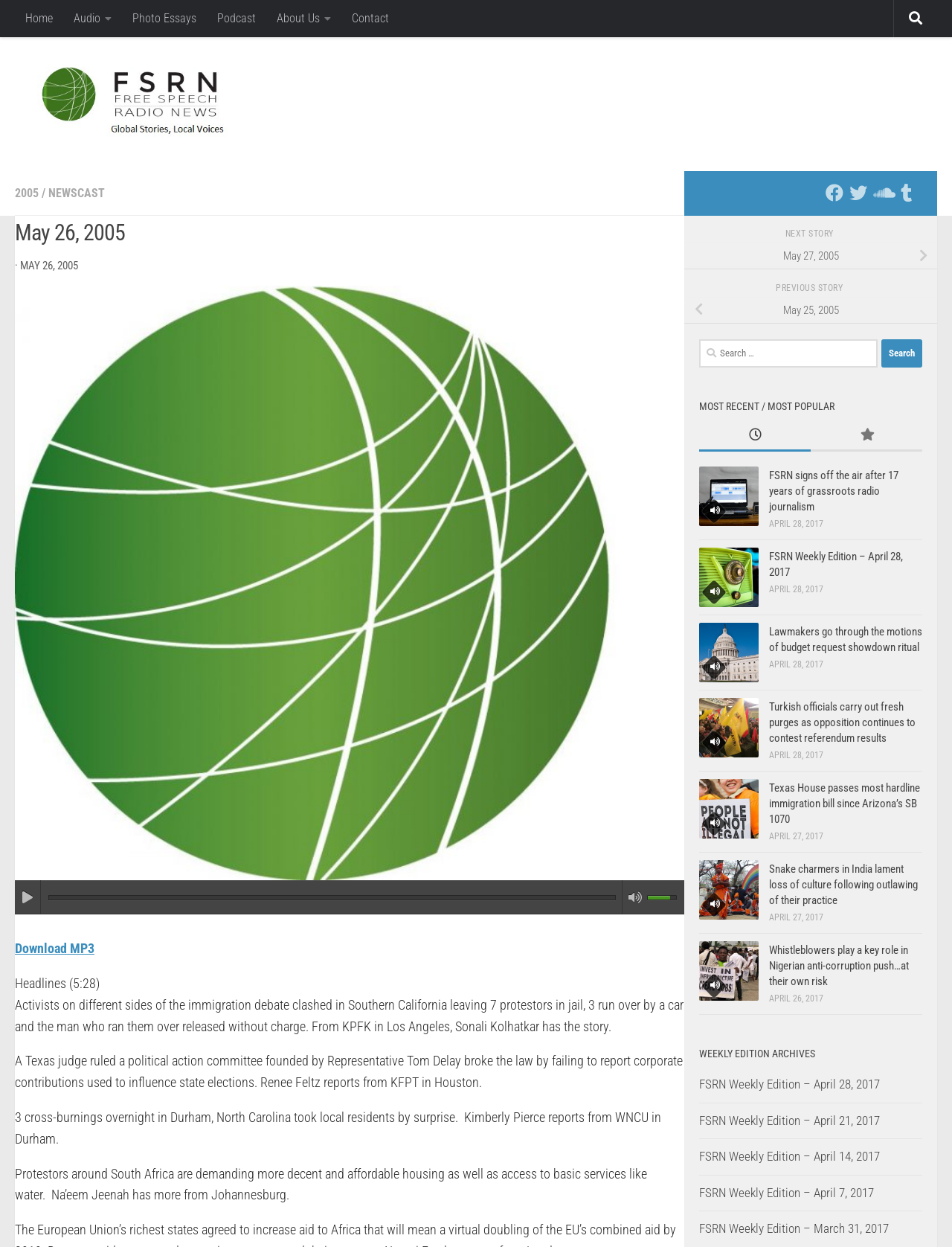Select the bounding box coordinates of the element I need to click to carry out the following instruction: "Download the MP3 file".

[0.016, 0.754, 0.099, 0.767]